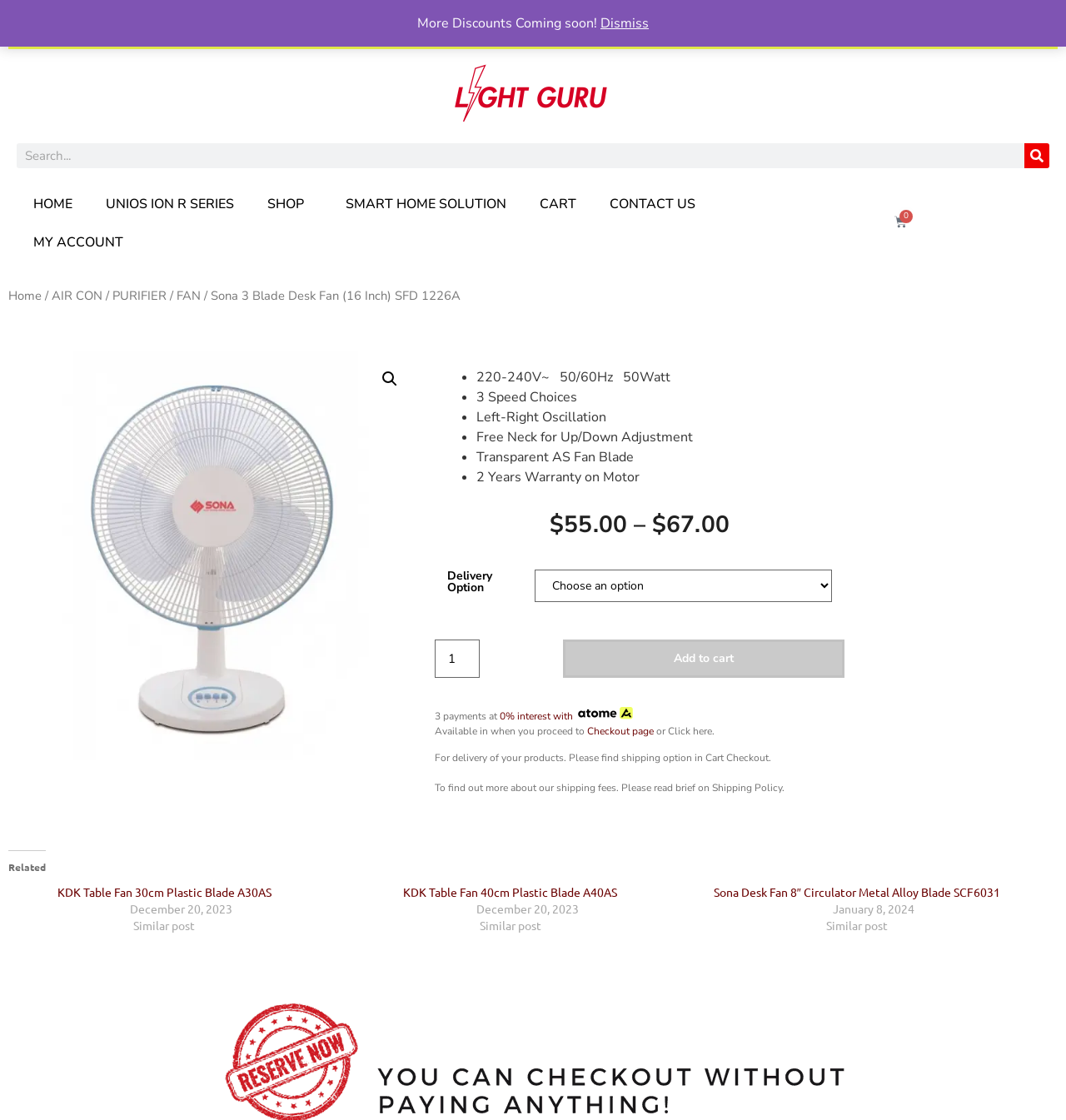Locate the bounding box coordinates of the area that needs to be clicked to fulfill the following instruction: "Add product to cart". The coordinates should be in the format of four float numbers between 0 and 1, namely [left, top, right, bottom].

[0.528, 0.571, 0.792, 0.605]